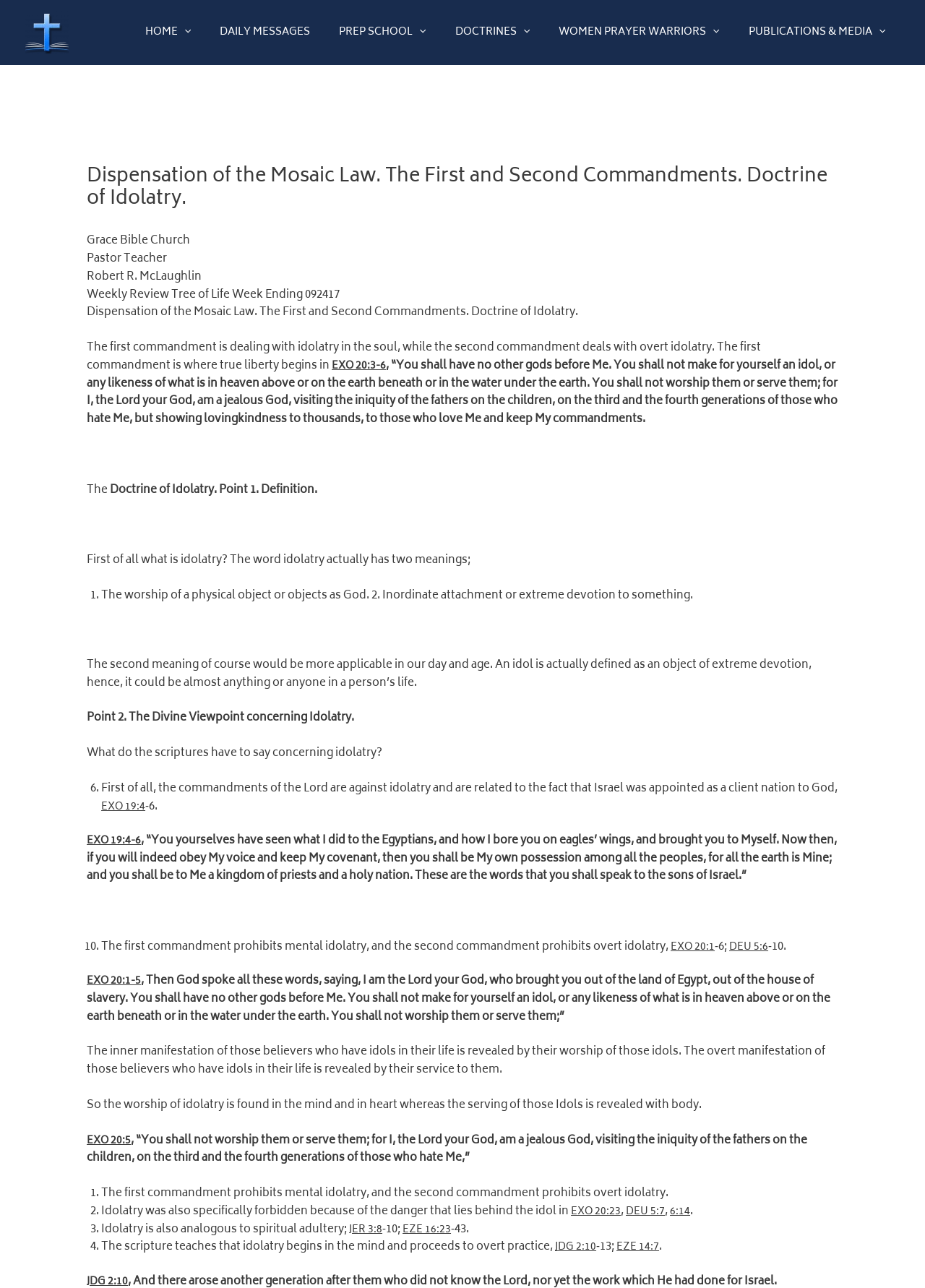Determine the bounding box coordinates of the clickable region to carry out the instruction: "Go to PREP SCHOOL".

[0.351, 0.007, 0.476, 0.043]